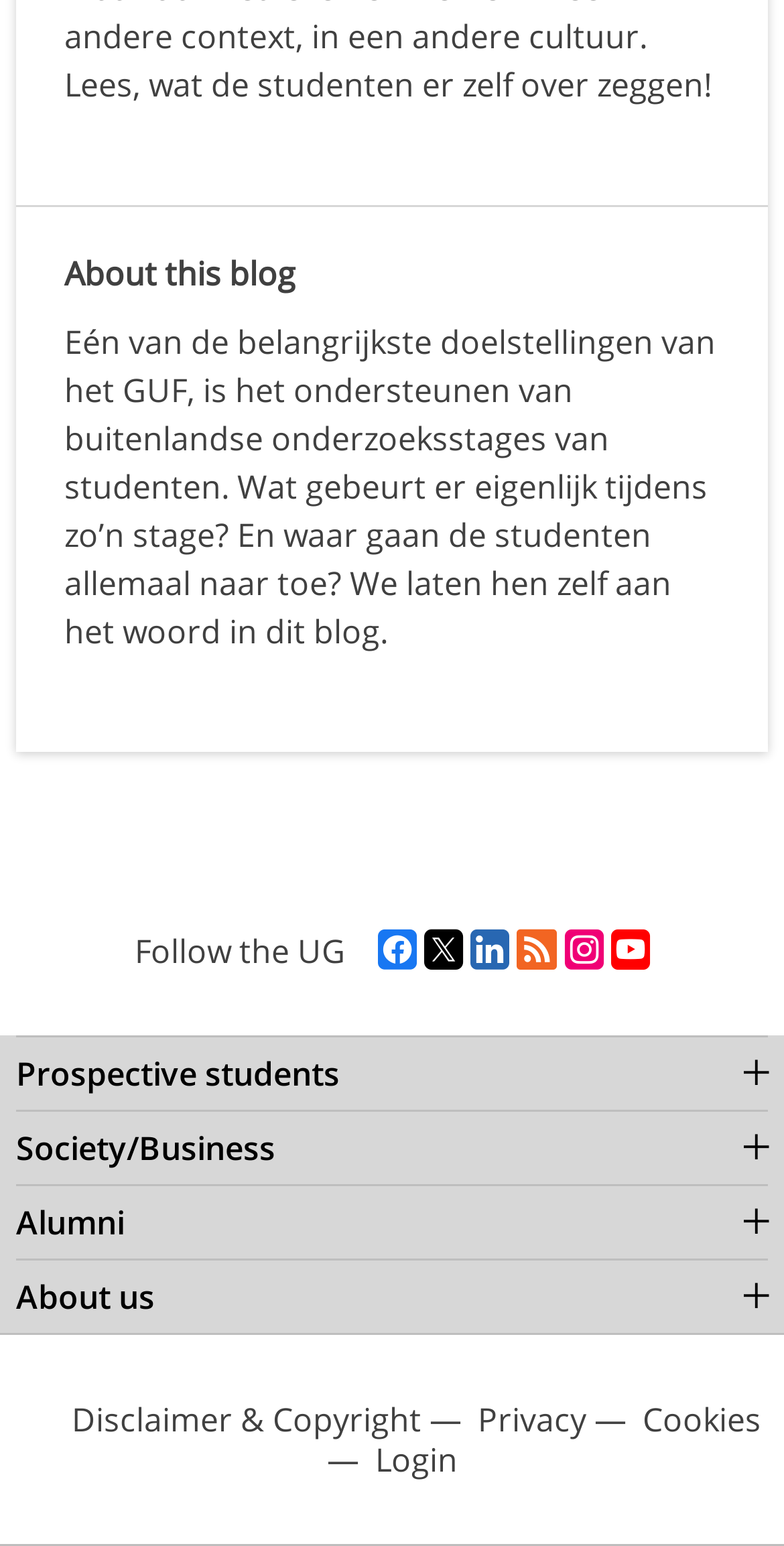Locate the bounding box coordinates of the clickable part needed for the task: "Read about this blog".

[0.082, 0.163, 0.377, 0.192]